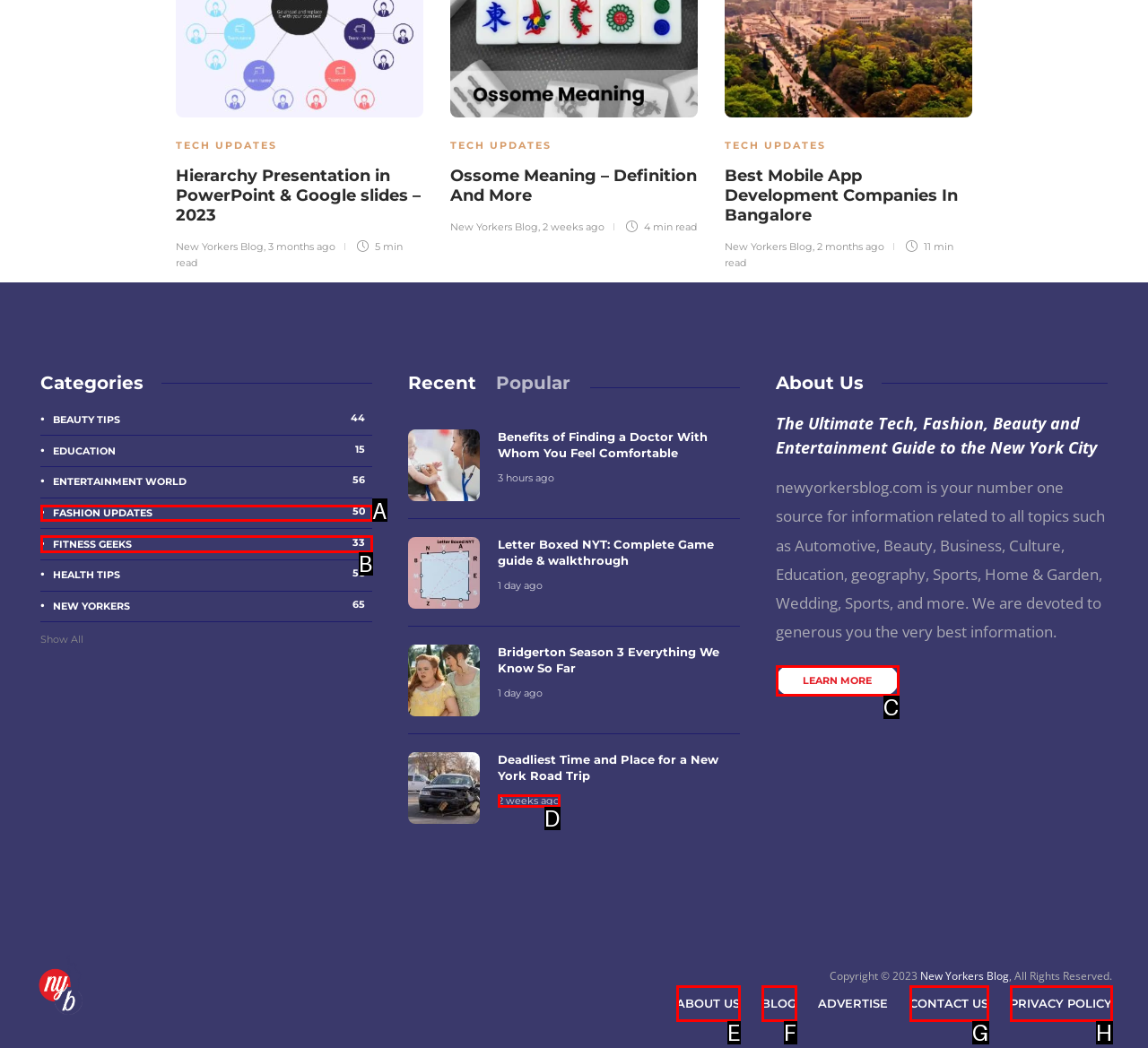From the options shown in the screenshot, tell me which lettered element I need to click to complete the task: Learn more about the blog.

C